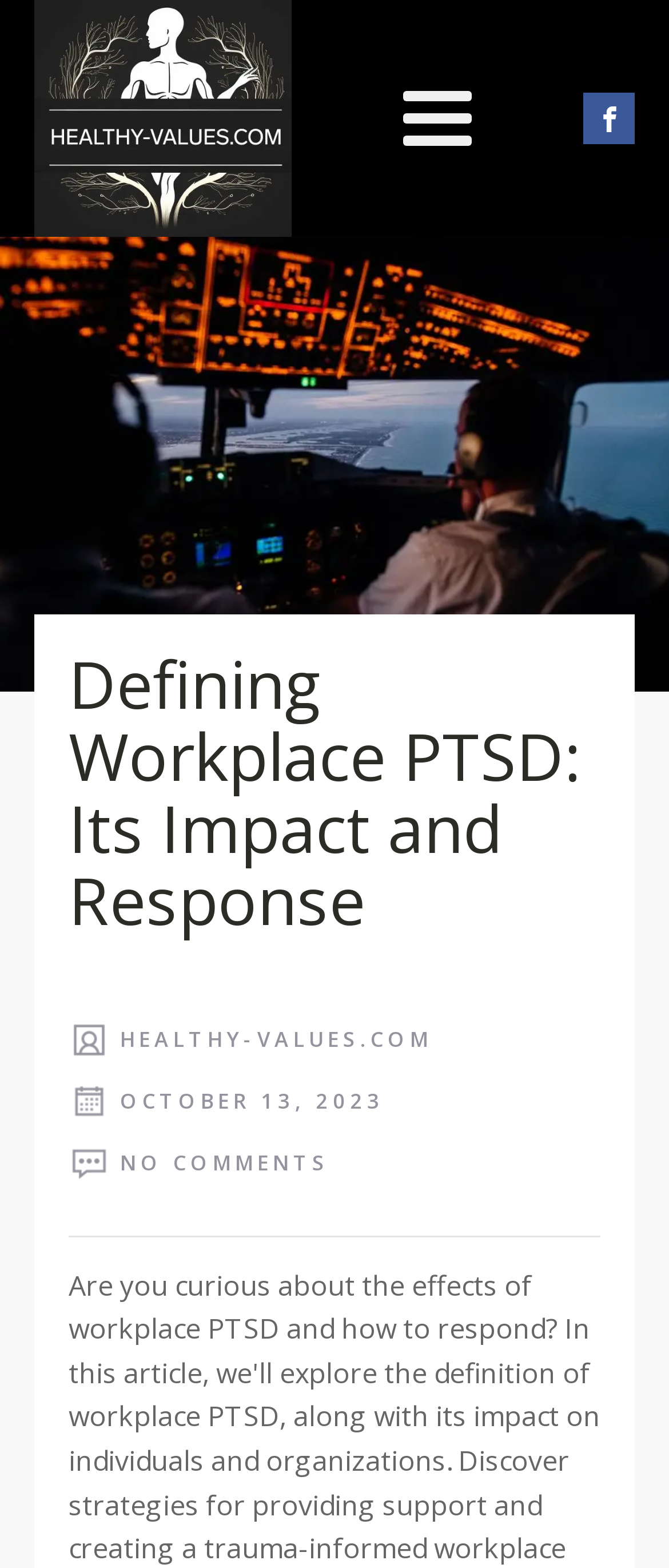Please answer the following question using a single word or phrase: 
What is the domain of the website?

HEALTHY-VALUES.COM